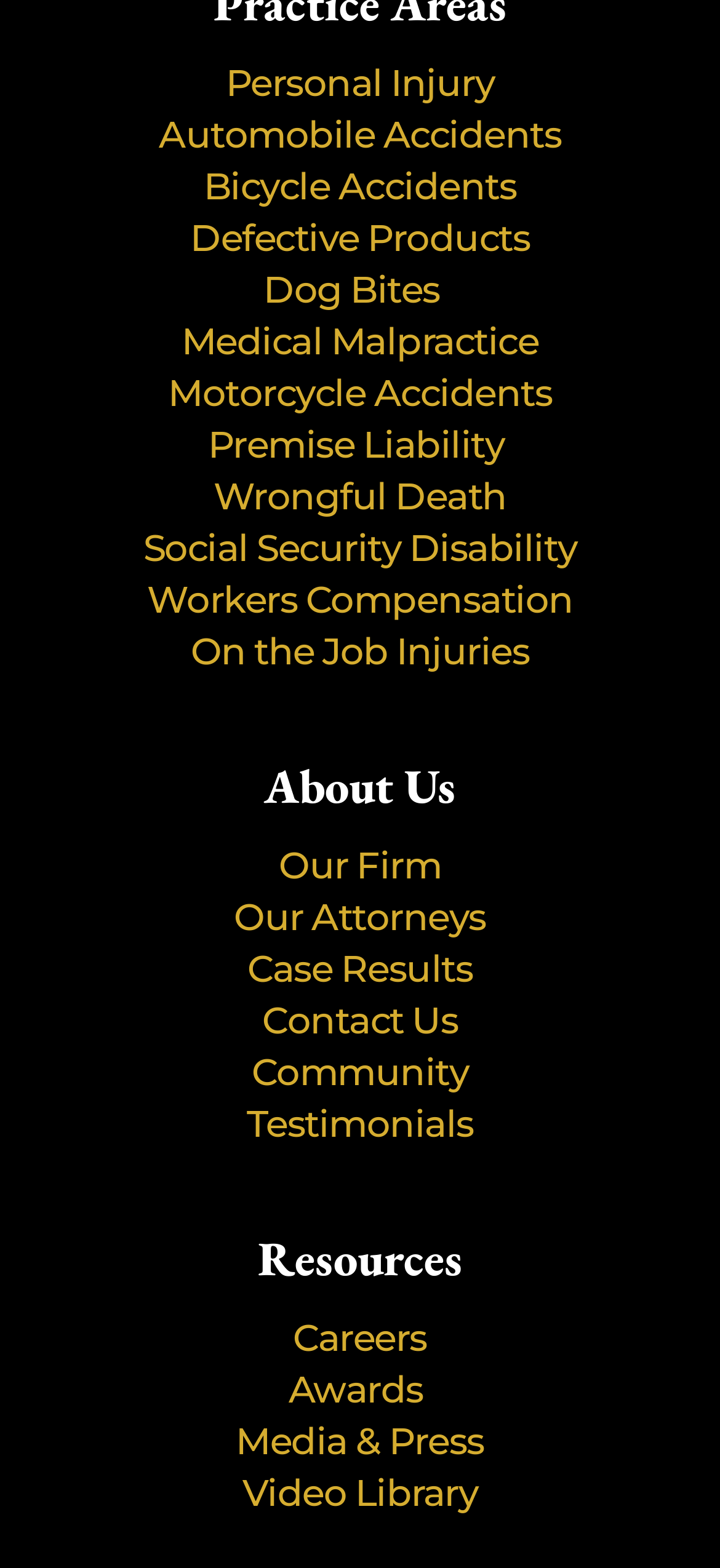What is the second link listed under the 'About Us' section?
Respond with a short answer, either a single word or a phrase, based on the image.

Our Attorneys